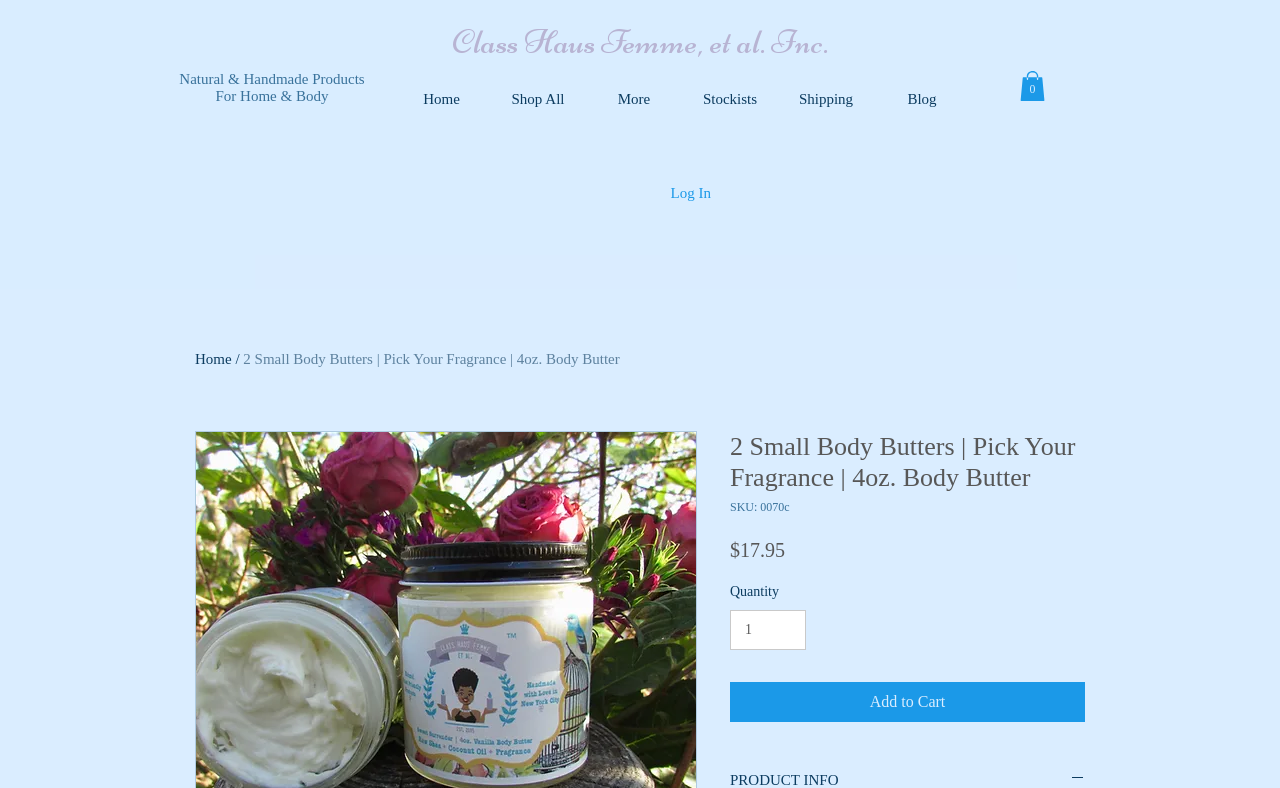Write an elaborate caption that captures the essence of the webpage.

This webpage is an e-commerce page for a body butter product. At the top, there is a navigation menu with links to "Home", "Shop All", "More", "Stockists", "Shipping", and "Blog". Next to the navigation menu, there is a heading with the company name "Class Haus Femme, et al. Inc." and a link to the same.

Below the navigation menu, there are two lines of text: "Natural & Handmade Products" and "For Home & Body". On the right side of the page, there is a cart button with a svg icon, indicating that the cart is empty.

In the middle of the page, there is a search iframe and a "Log In" button. Below the search iframe, there is a section dedicated to the product. The product title "2 Small Body Butters | Pick Your Fragrance | 4oz. Body Butter" is displayed prominently, along with the SKU "0070c" and the price "$17.95". There is also a quantity selector and an "Add to Cart" button. The "Add to Cart" button has an image icon.

The product description, as mentioned in the meta description, is not explicitly displayed on the page, but it can be inferred that the product is a natural and handmade body butter containing raw Shea Butter, raw organic coconut oil, and pure uncut fragrance oil.